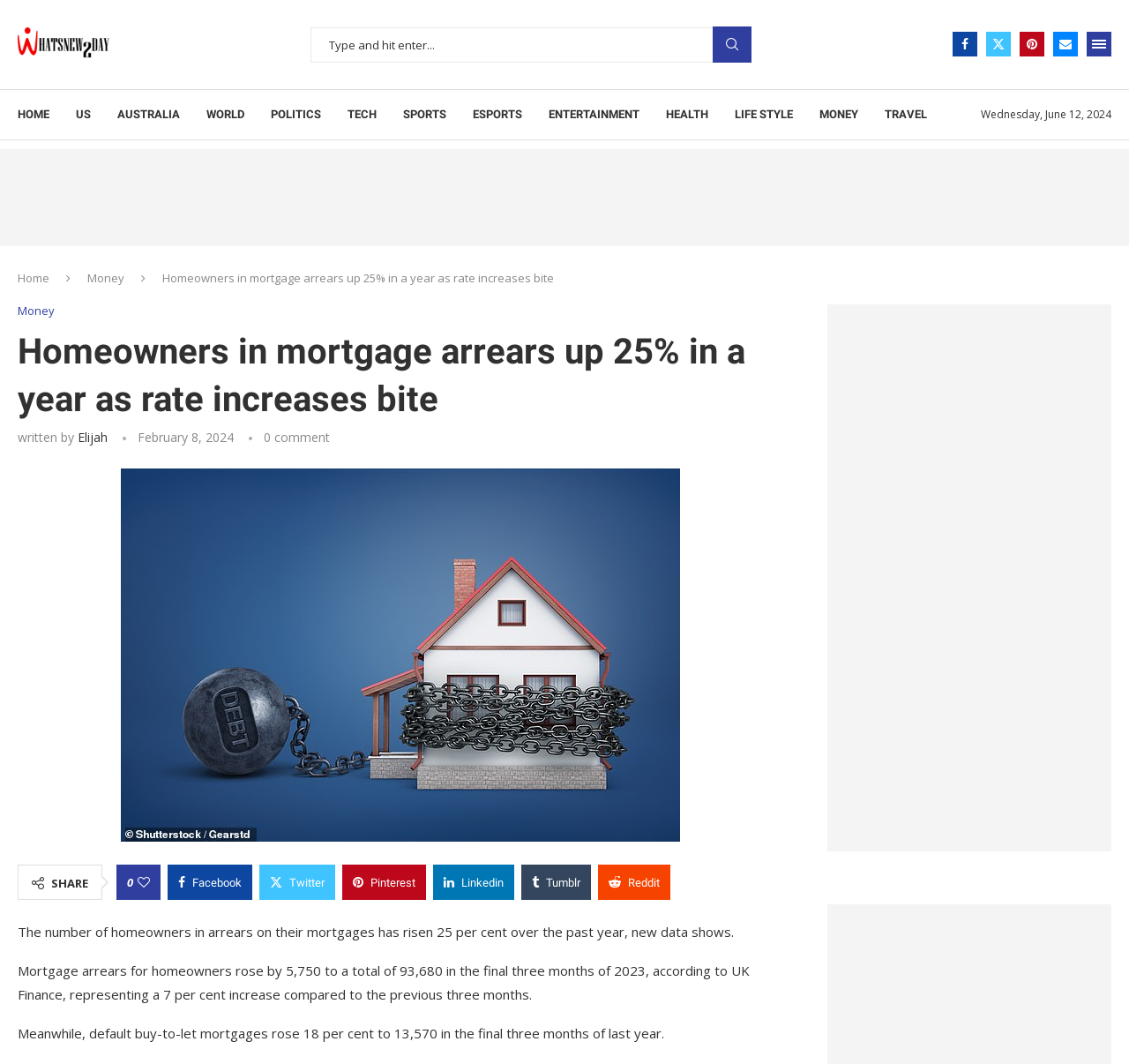Please provide a one-word or phrase answer to the question: 
What is the current date?

Wednesday, June 12, 2024